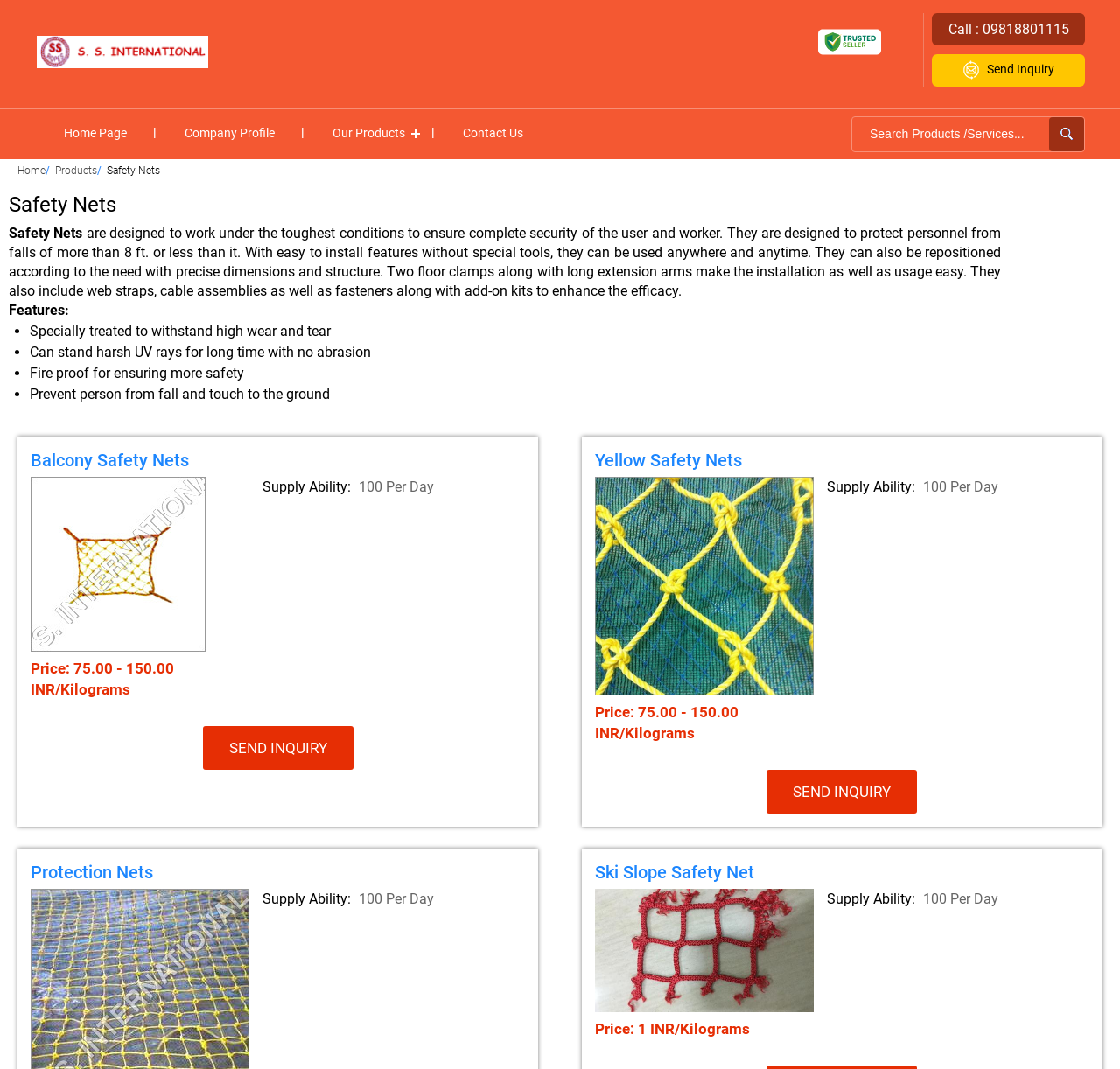Please find the bounding box coordinates of the clickable region needed to complete the following instruction: "Search for products or services". The bounding box coordinates must consist of four float numbers between 0 and 1, i.e., [left, top, right, bottom].

[0.761, 0.11, 0.937, 0.141]